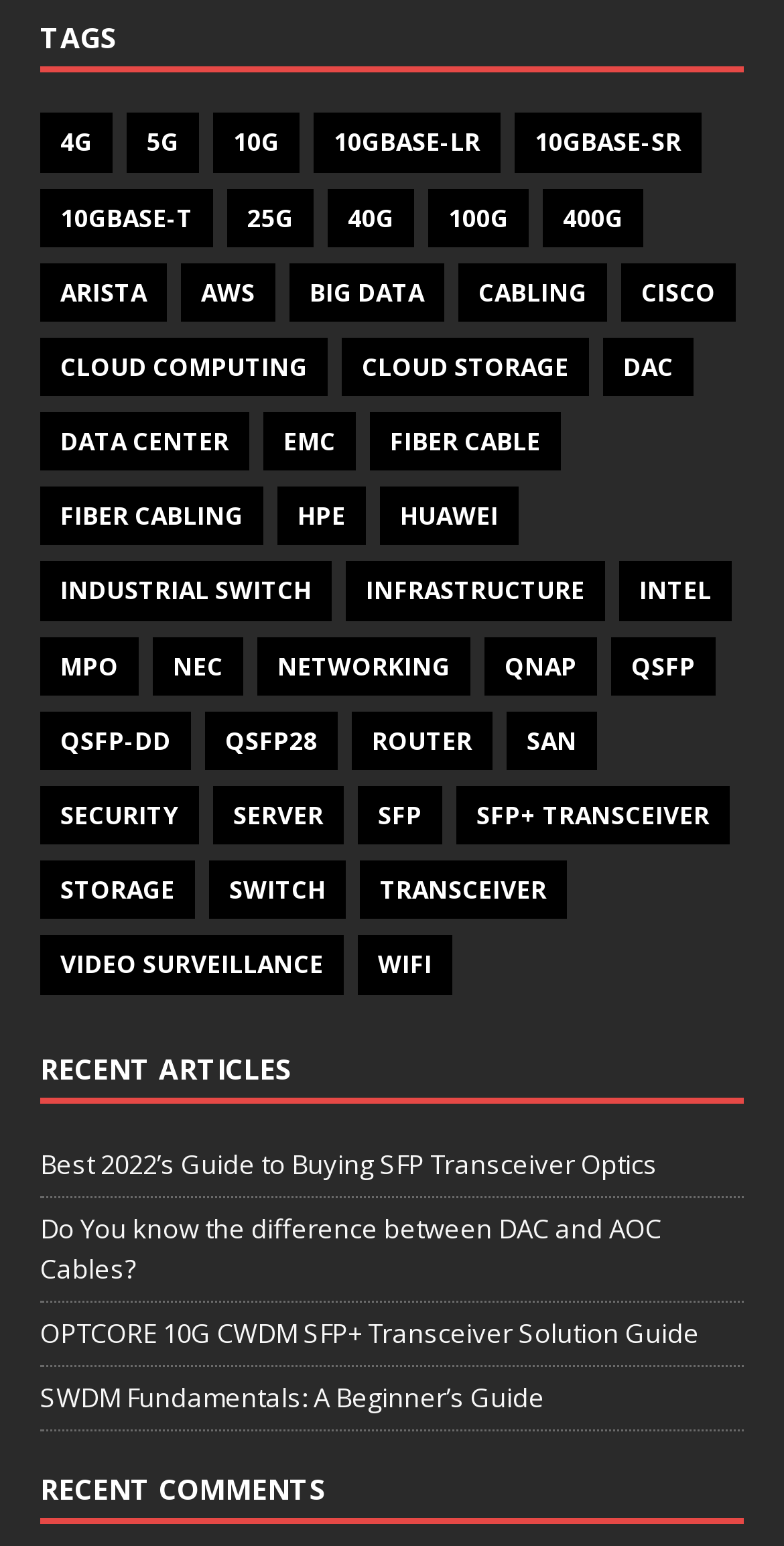Please specify the bounding box coordinates of the clickable section necessary to execute the following command: "Browse the topic of DATA CENTER".

[0.051, 0.267, 0.318, 0.305]